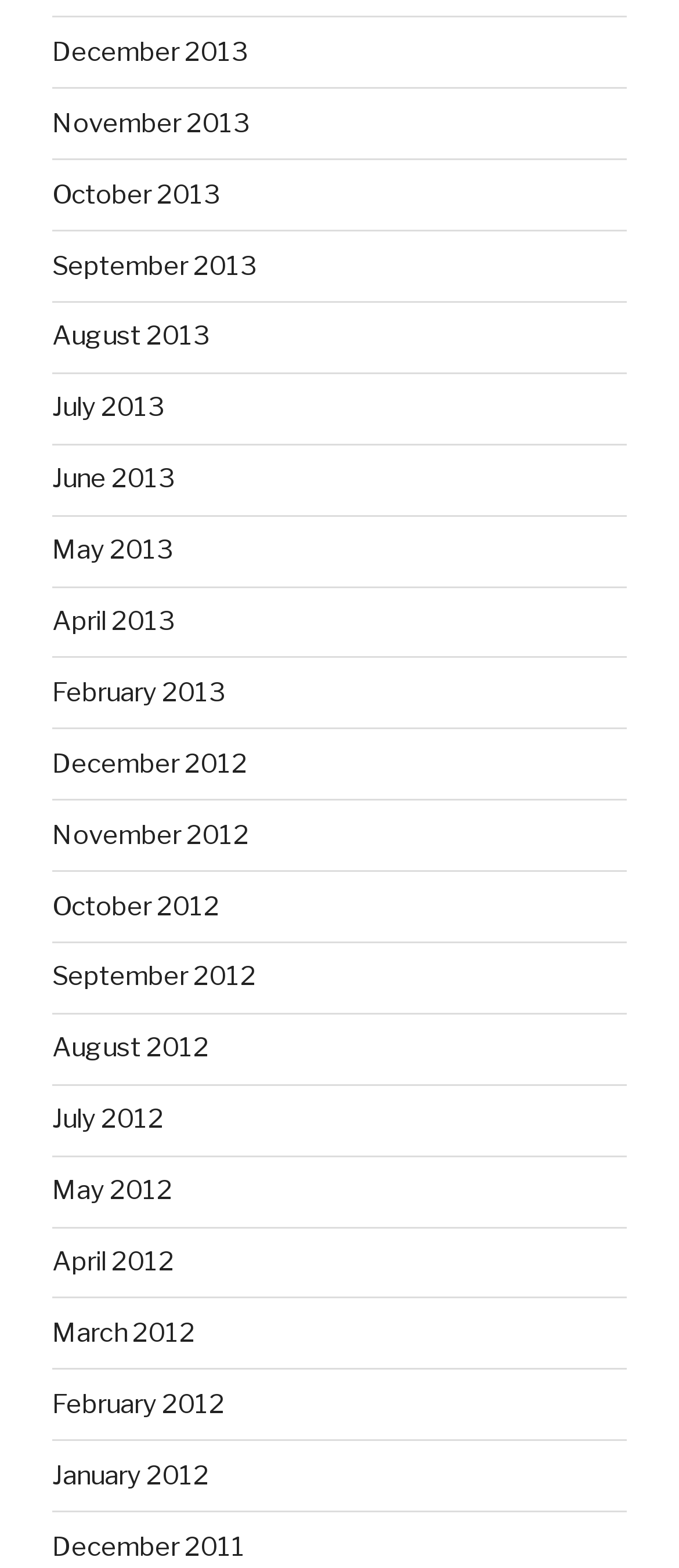Please find the bounding box coordinates of the element that must be clicked to perform the given instruction: "view December 2013 archives". The coordinates should be four float numbers from 0 to 1, i.e., [left, top, right, bottom].

[0.077, 0.023, 0.364, 0.043]